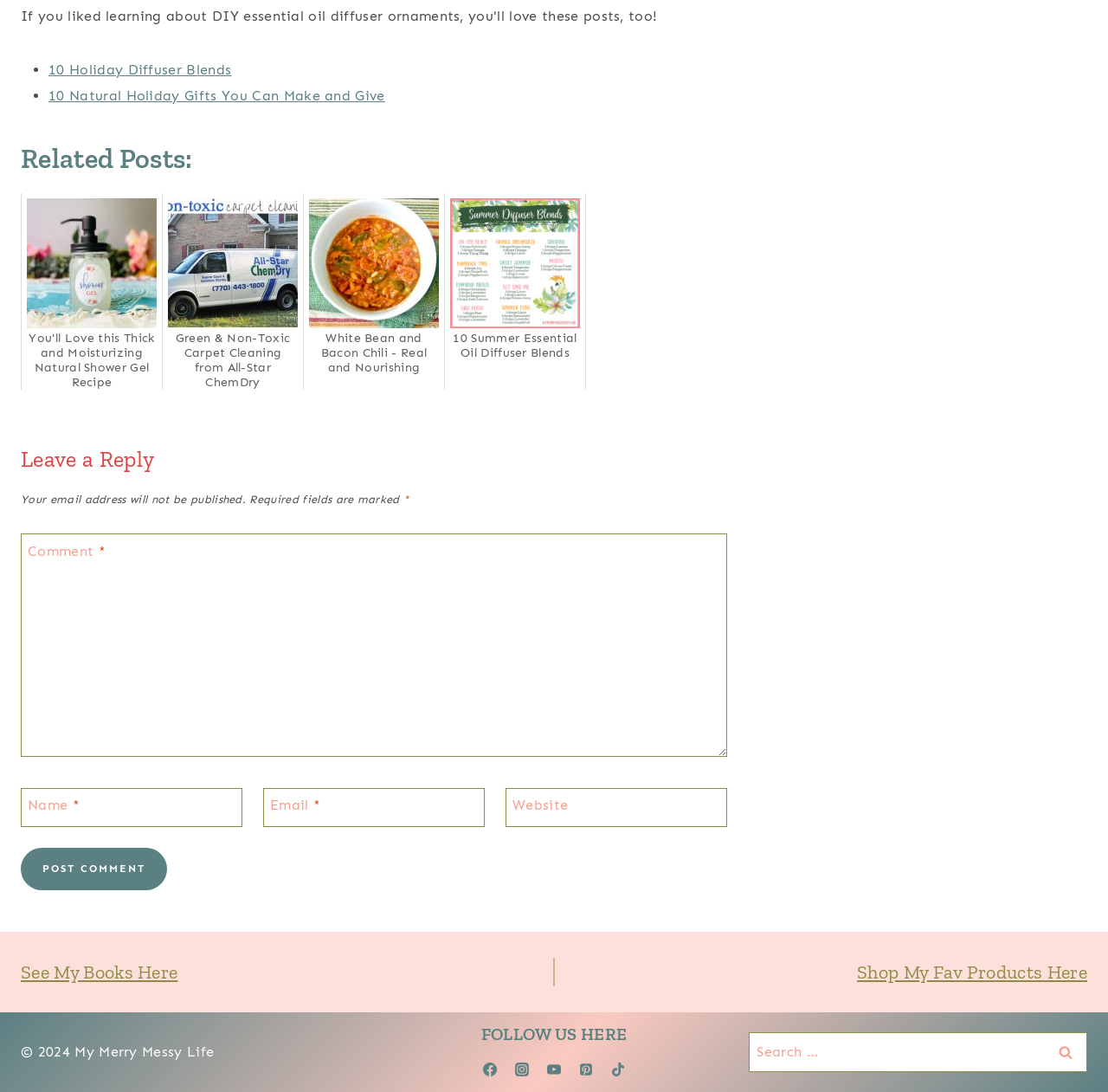Using the provided element description: "10 Holiday Diffuser Blends", determine the bounding box coordinates of the corresponding UI element in the screenshot.

[0.044, 0.056, 0.209, 0.071]